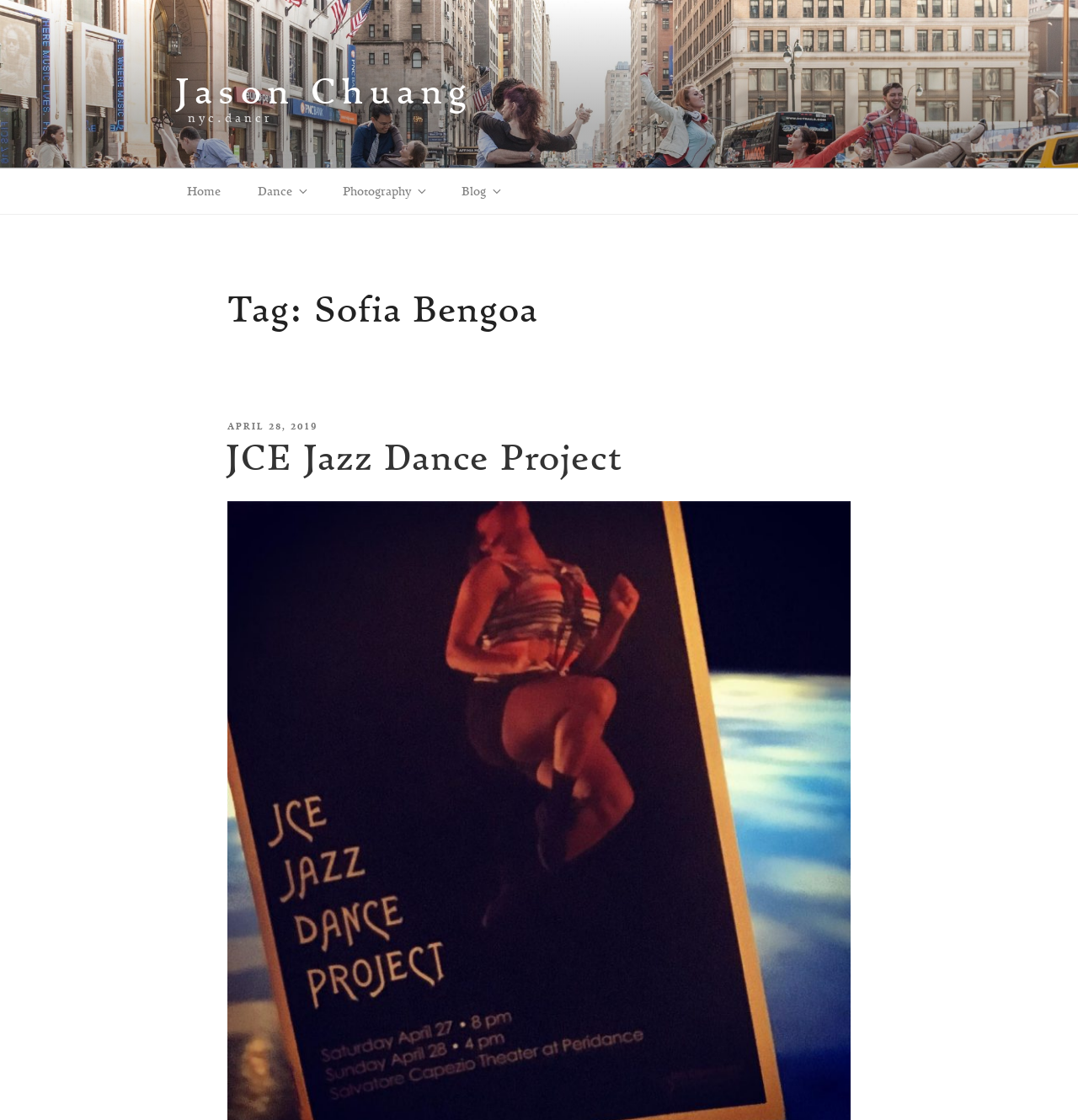Determine the bounding box for the UI element described here: "JCE Jazz Dance Project".

[0.209, 0.385, 0.577, 0.43]